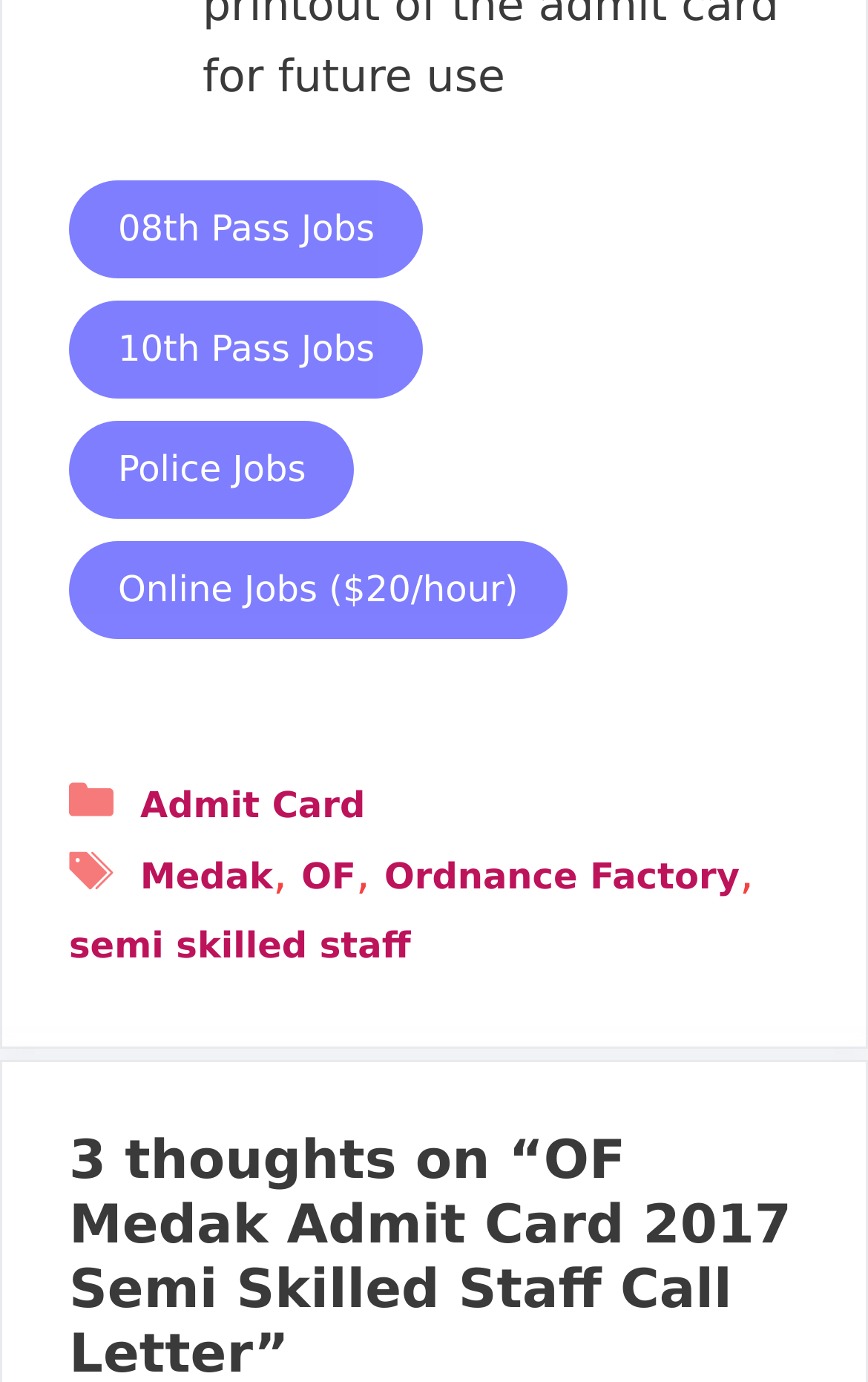Please identify the bounding box coordinates of the clickable area that will fulfill the following instruction: "Browse Police Jobs". The coordinates should be in the format of four float numbers between 0 and 1, i.e., [left, top, right, bottom].

[0.079, 0.317, 0.409, 0.356]